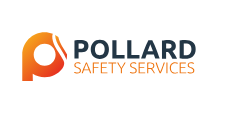Please provide a one-word or phrase answer to the question: 
What is the context of the campaign 'Staying BBQ Safe at Home'?

Outdoor activities